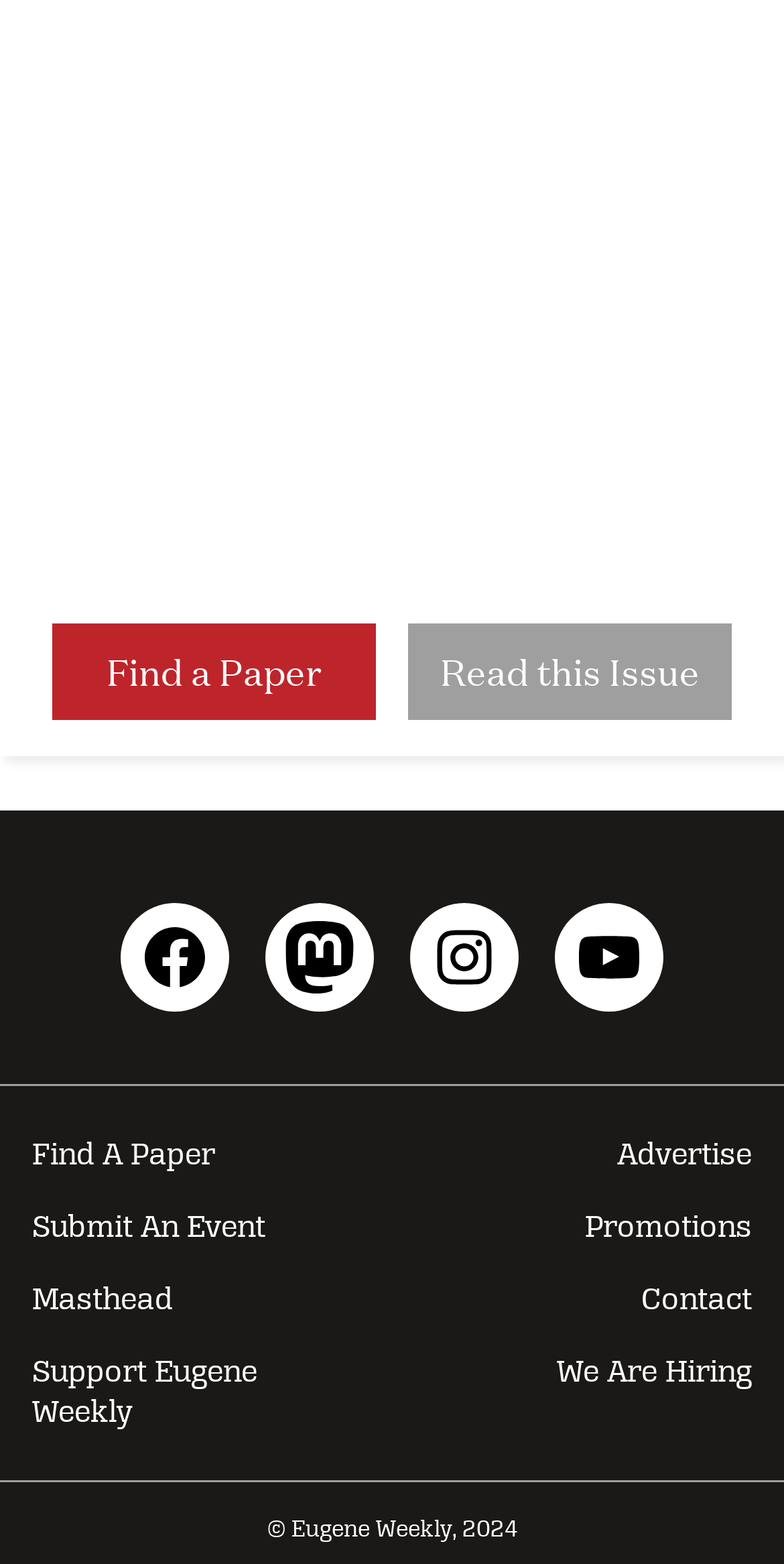Given the element description, predict the bounding box coordinates in the format (top-left x, top-left y, bottom-right x, bottom-right y), using floating point numbers between 0 and 1: parent_node: Robert Steinman

None